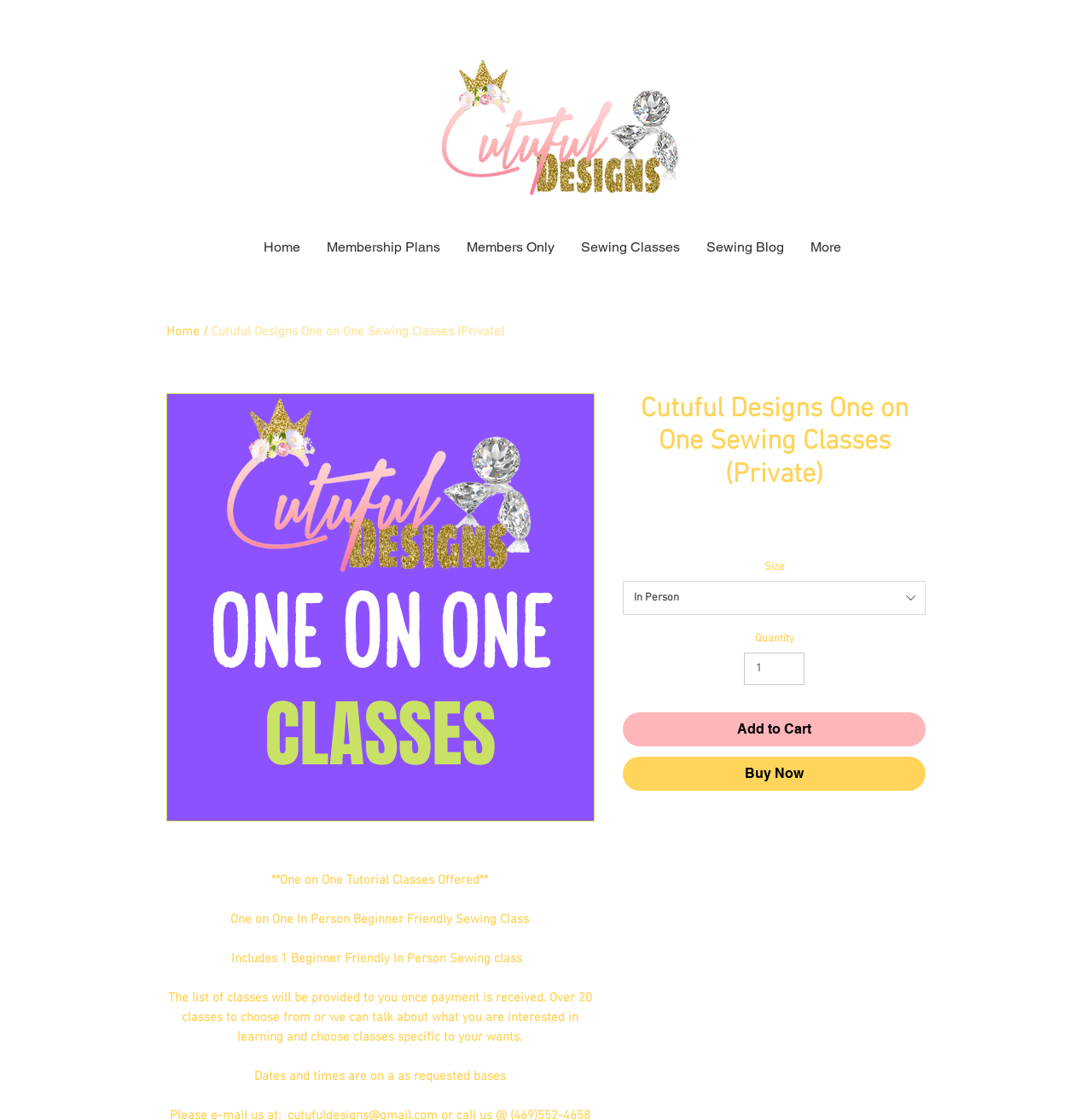Create an in-depth description of the webpage, covering main sections.

This webpage is about Cutuful Designs' one-on-one sewing classes. At the top, there is a navigation menu with links to "Home", "Membership Plans", "Members Only", "Sewing Classes", "Sewing Blog", and a "More" dropdown menu. 

Below the navigation menu, there is a heading that reads "Cutuful Designs One on One Sewing Classes (Private)". Next to the heading, there is an image. 

On the right side of the page, there is a section with details about the sewing class. It shows the price of the class, which is $50.00. Below the price, there are options to select the size of the class, with "In Person" being one of the options. 

Further down, there is a section to select the quantity of the class, with a spin button to adjust the number. Finally, there are two buttons: "Add to Cart" and "Buy Now", allowing users to purchase the class.